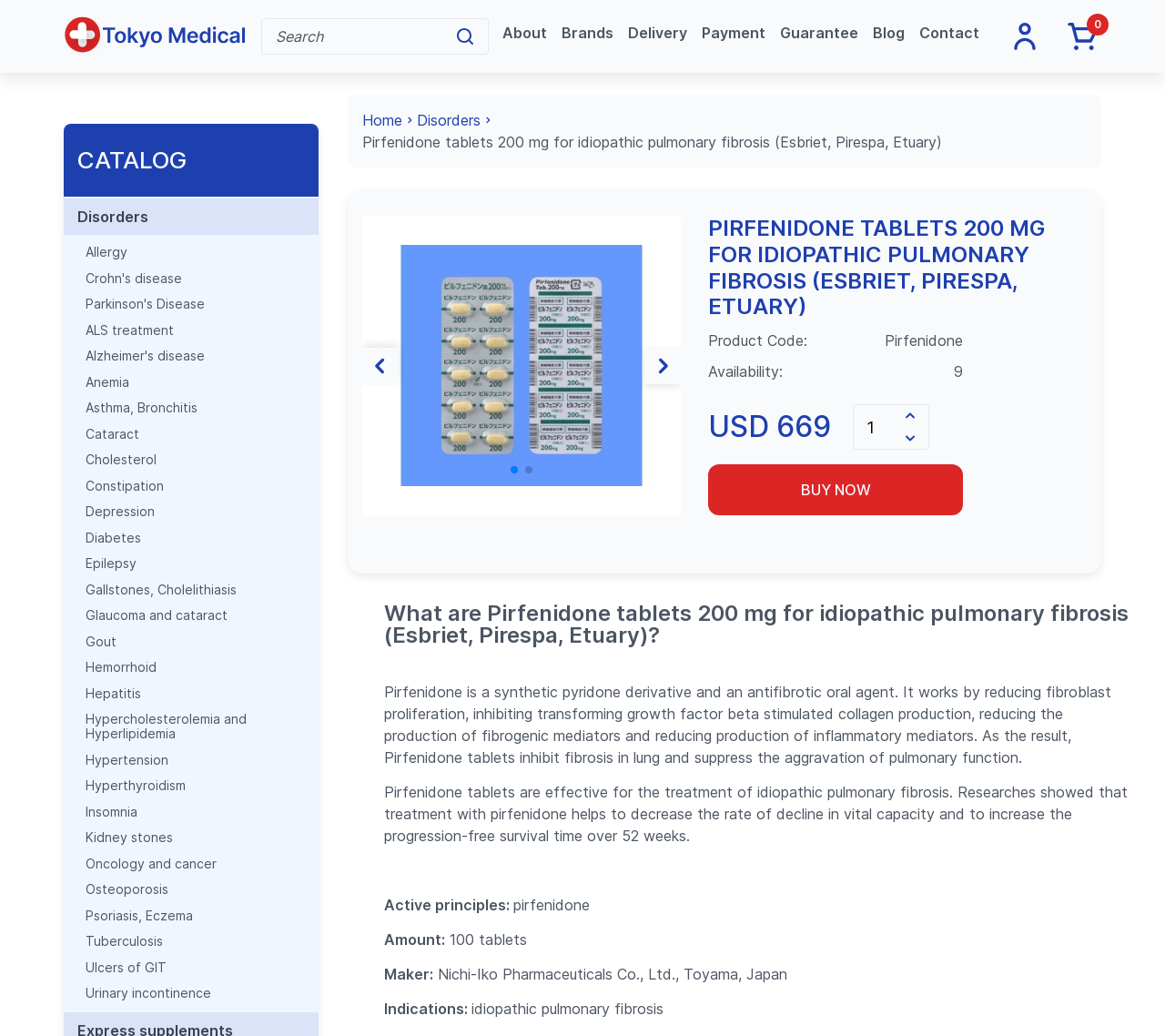Locate the bounding box of the UI element described by: "Hyperthyroidism" in the given webpage screenshot.

[0.073, 0.751, 0.255, 0.765]